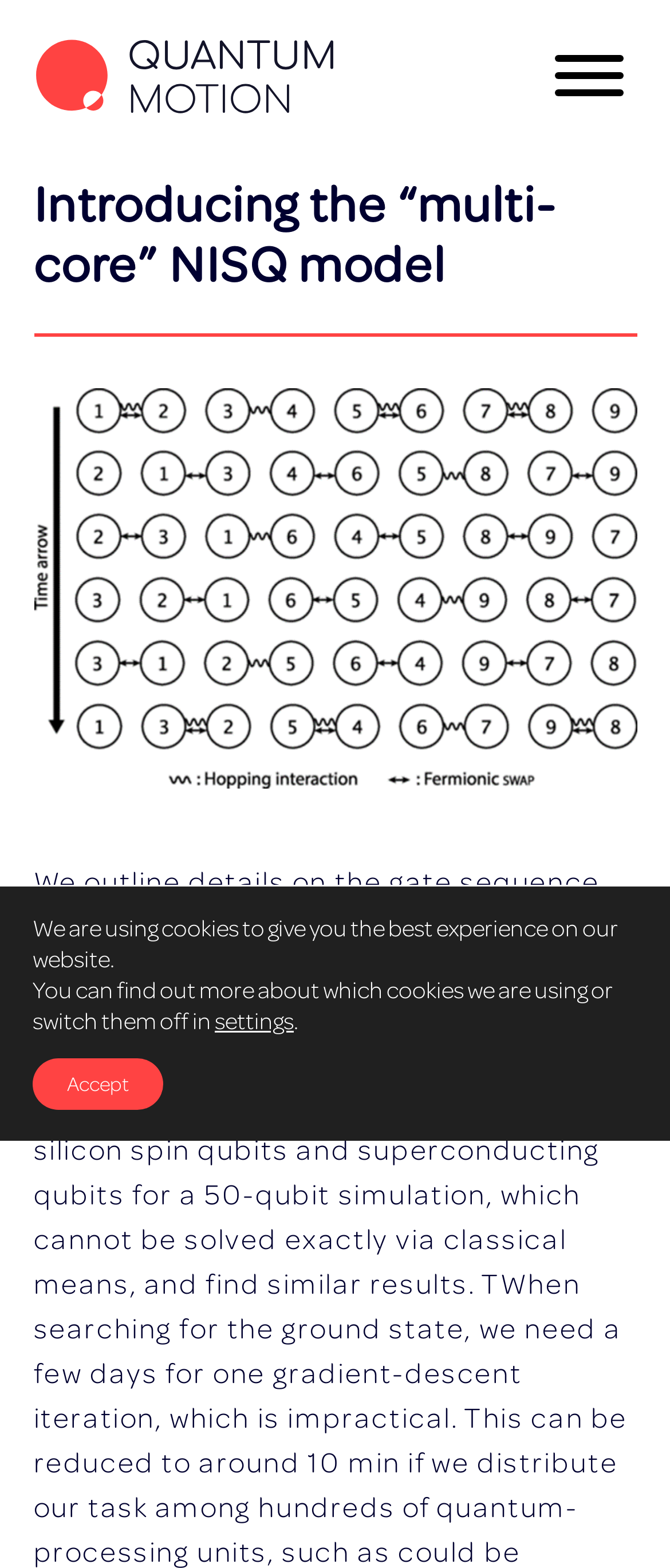Please give a concise answer to this question using a single word or phrase: 
How many sections are there in the main content area?

2